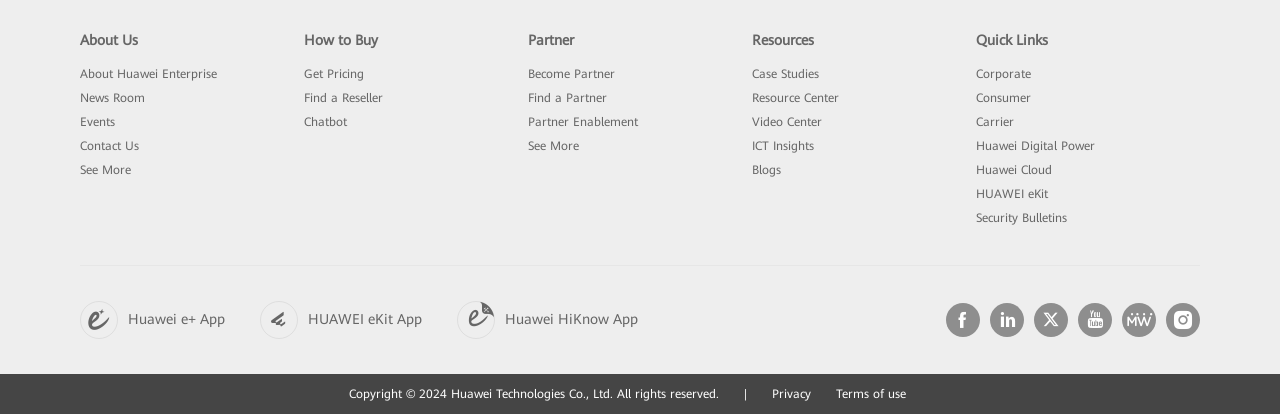Locate the coordinates of the bounding box for the clickable region that fulfills this instruction: "Open Huawei e+ App".

[0.062, 0.726, 0.203, 0.818]